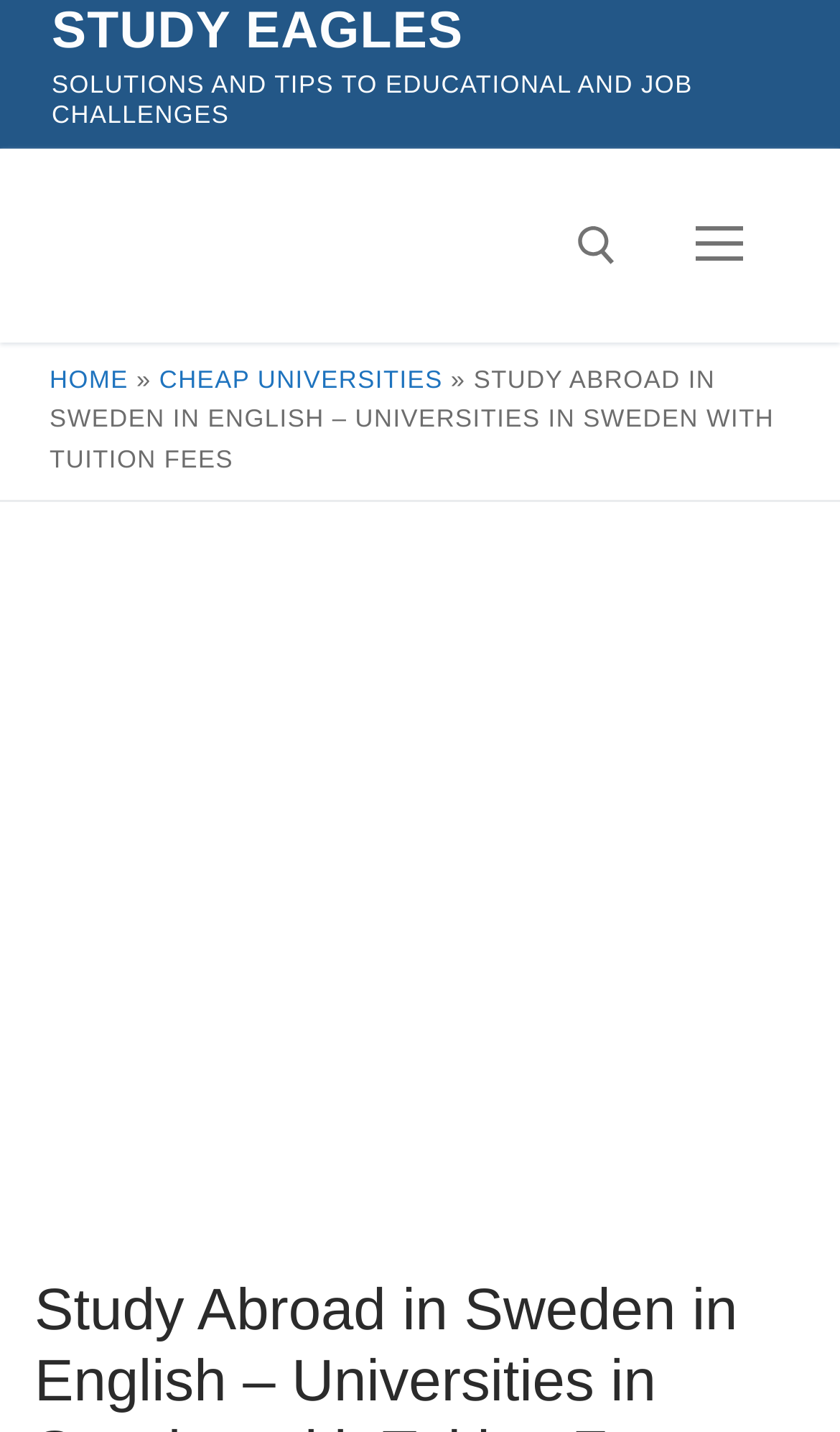Provide the text content of the webpage's main heading.

Study Abroad in Sweden in English – Universities in Sweden with Tuition Fees